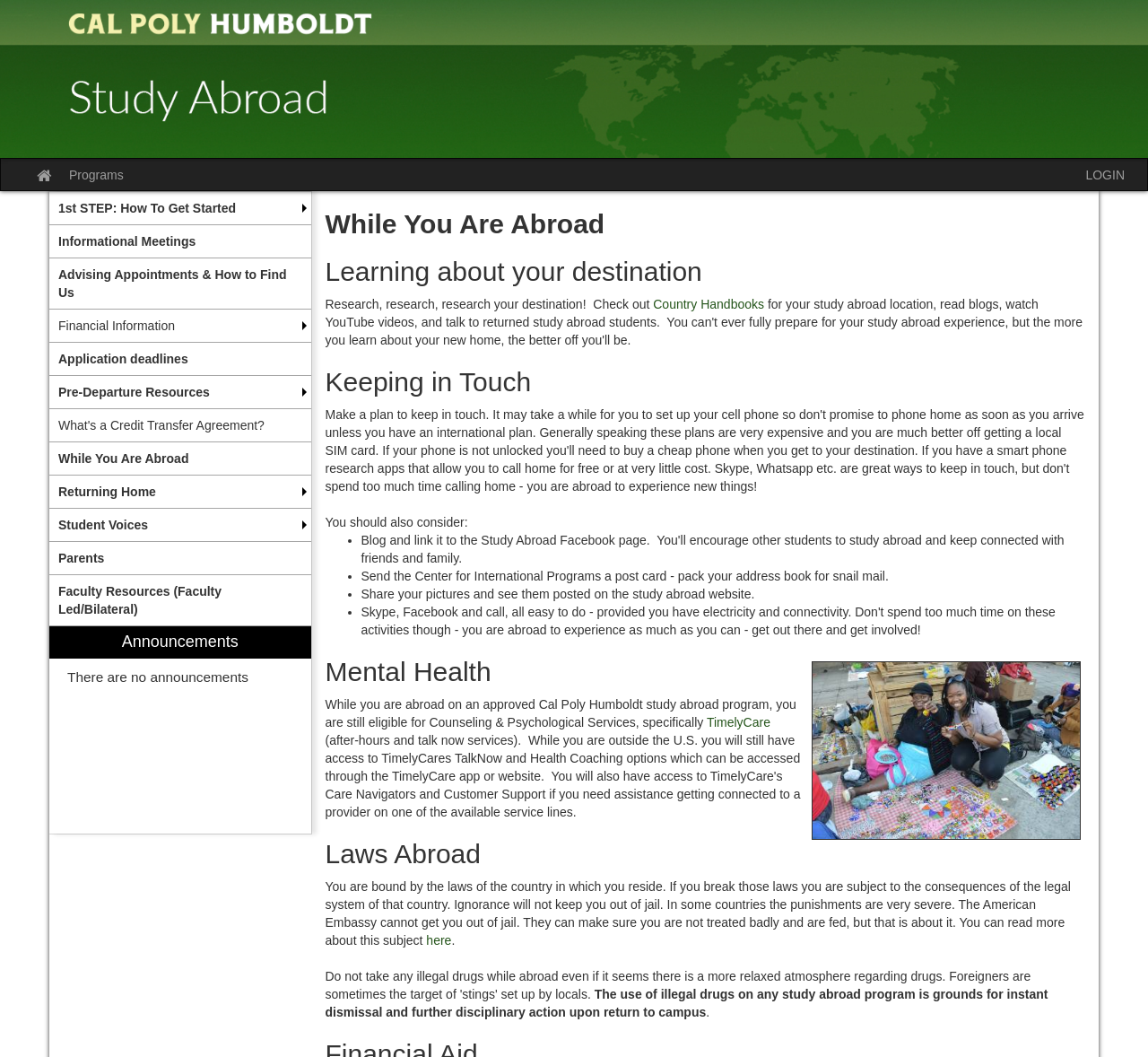What is the consequence of breaking laws in the host country?
Could you answer the question in a detailed manner, providing as much information as possible?

According to the webpage, if a student breaks the laws of the host country, they are subject to the consequences of the legal system of that country, which can include jail time. The webpage also mentions that the American Embassy cannot get the student out of jail.